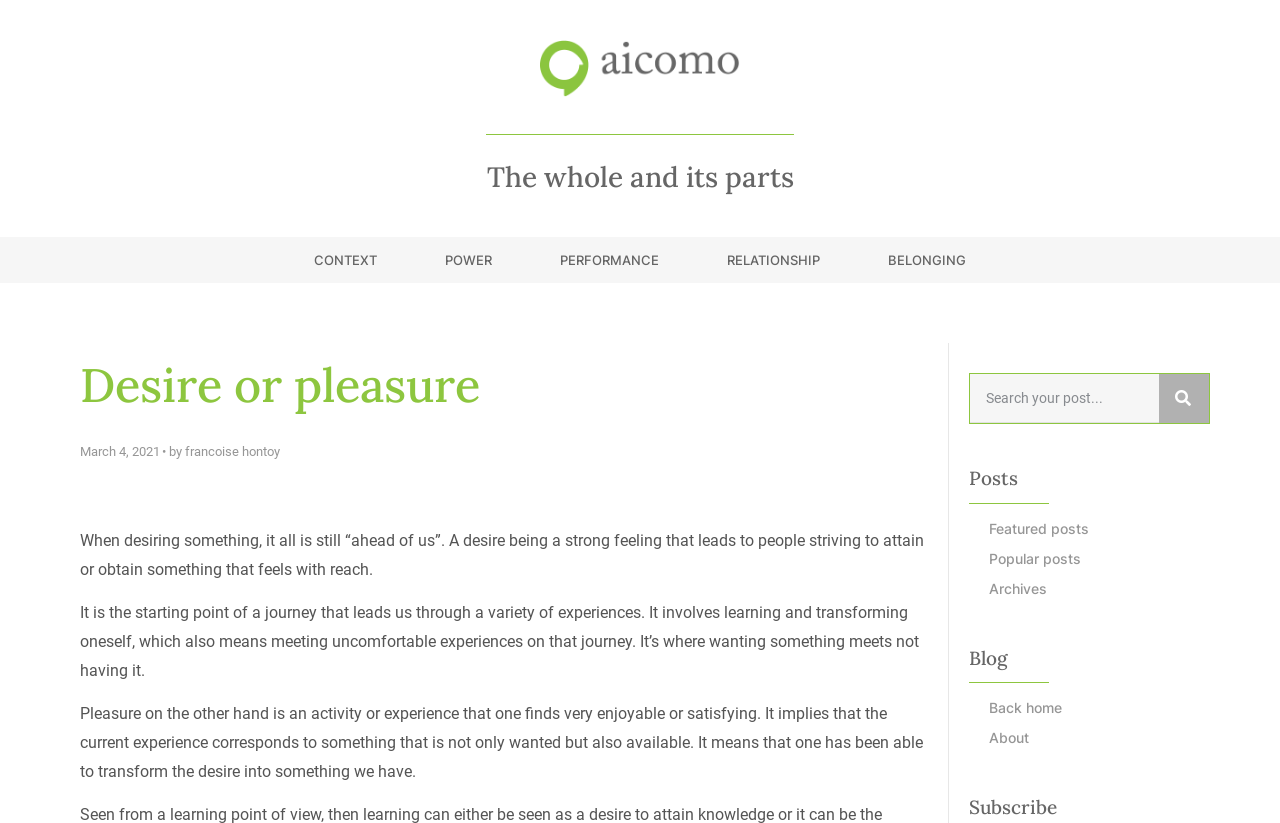What type of content is available on this webpage?
Please answer the question as detailed as possible.

The presence of headings such as 'Posts' and 'Blog', as well as links to 'Featured posts', 'Popular posts', and 'Archives', suggest that this webpage contains blog posts or articles on various topics.